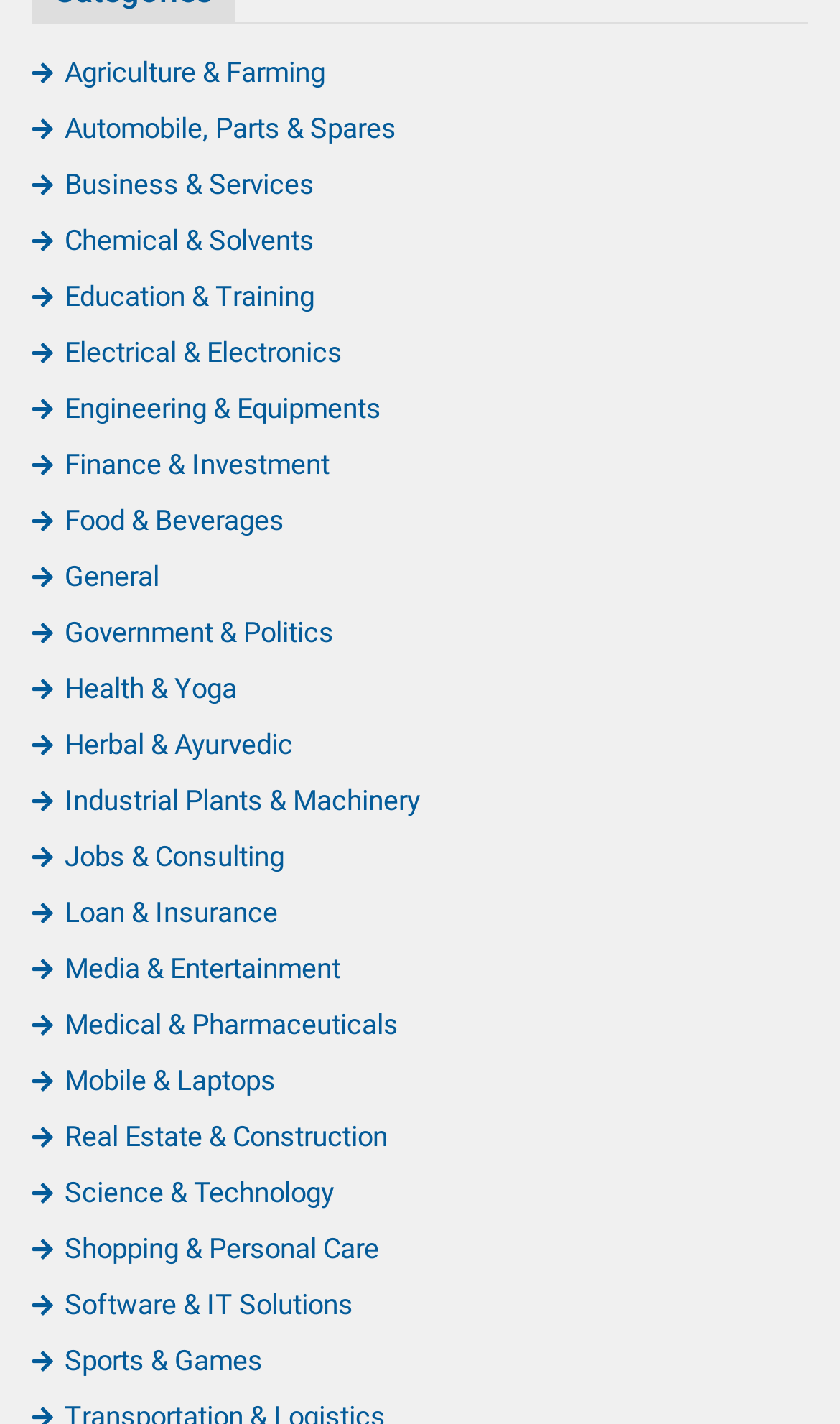Give a concise answer of one word or phrase to the question: 
Are there any categories related to technology on this webpage?

Yes